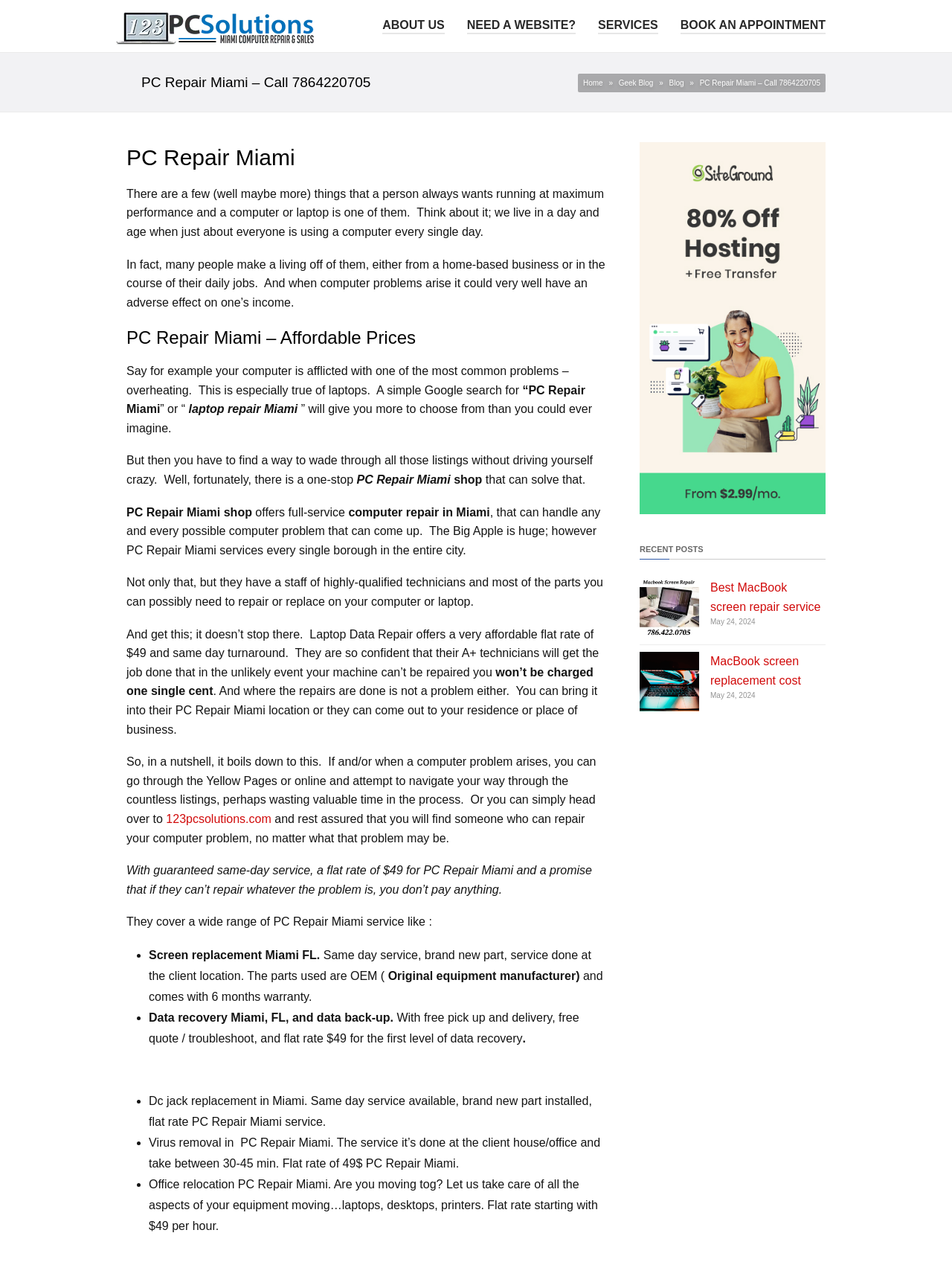Can you pinpoint the bounding box coordinates for the clickable element required for this instruction: "Read 'RECENT POSTS'"? The coordinates should be four float numbers between 0 and 1, i.e., [left, top, right, bottom].

[0.672, 0.431, 0.867, 0.443]